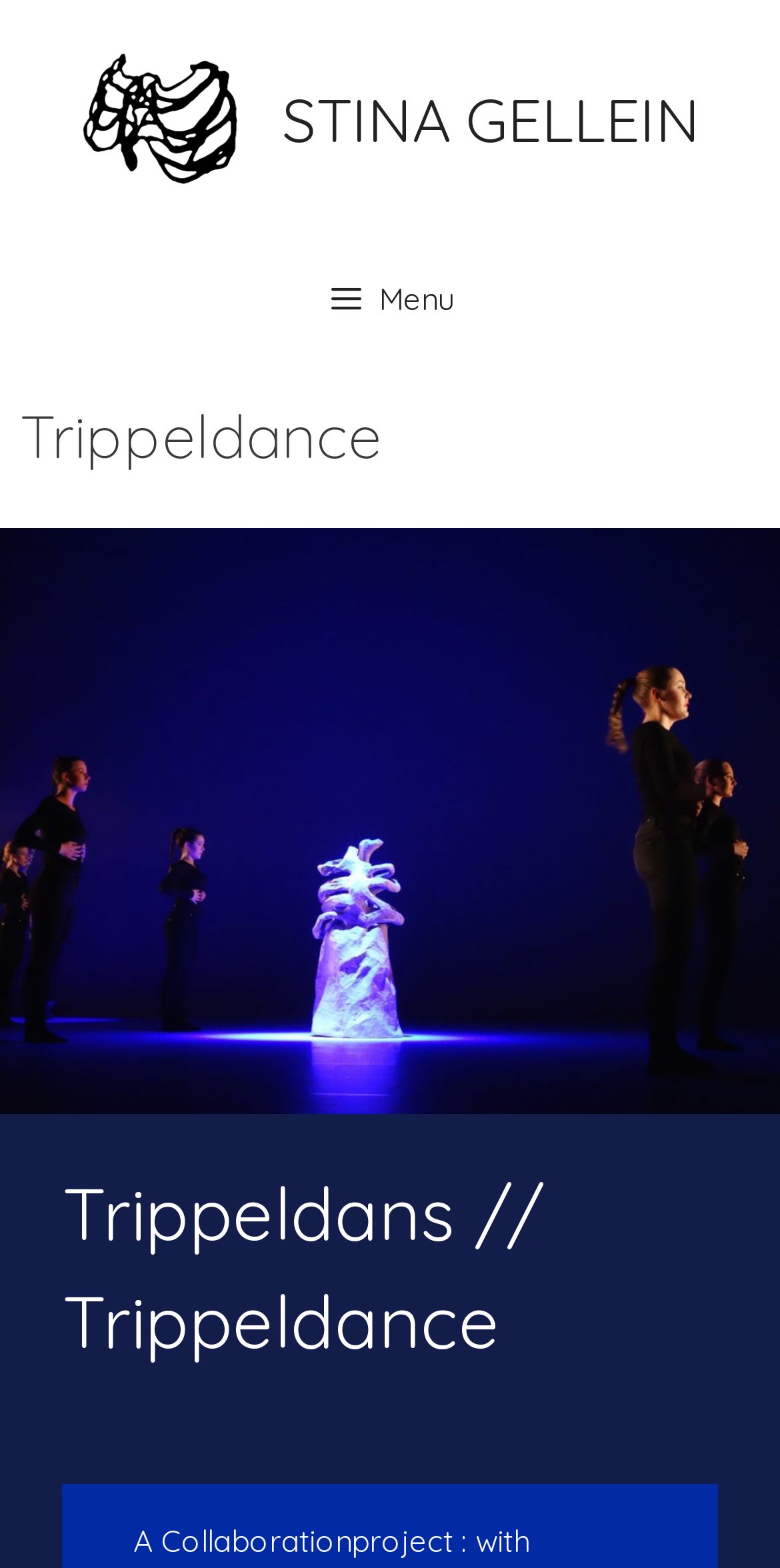What is the primary navigation menu?
Please provide a single word or phrase answer based on the image.

Menu